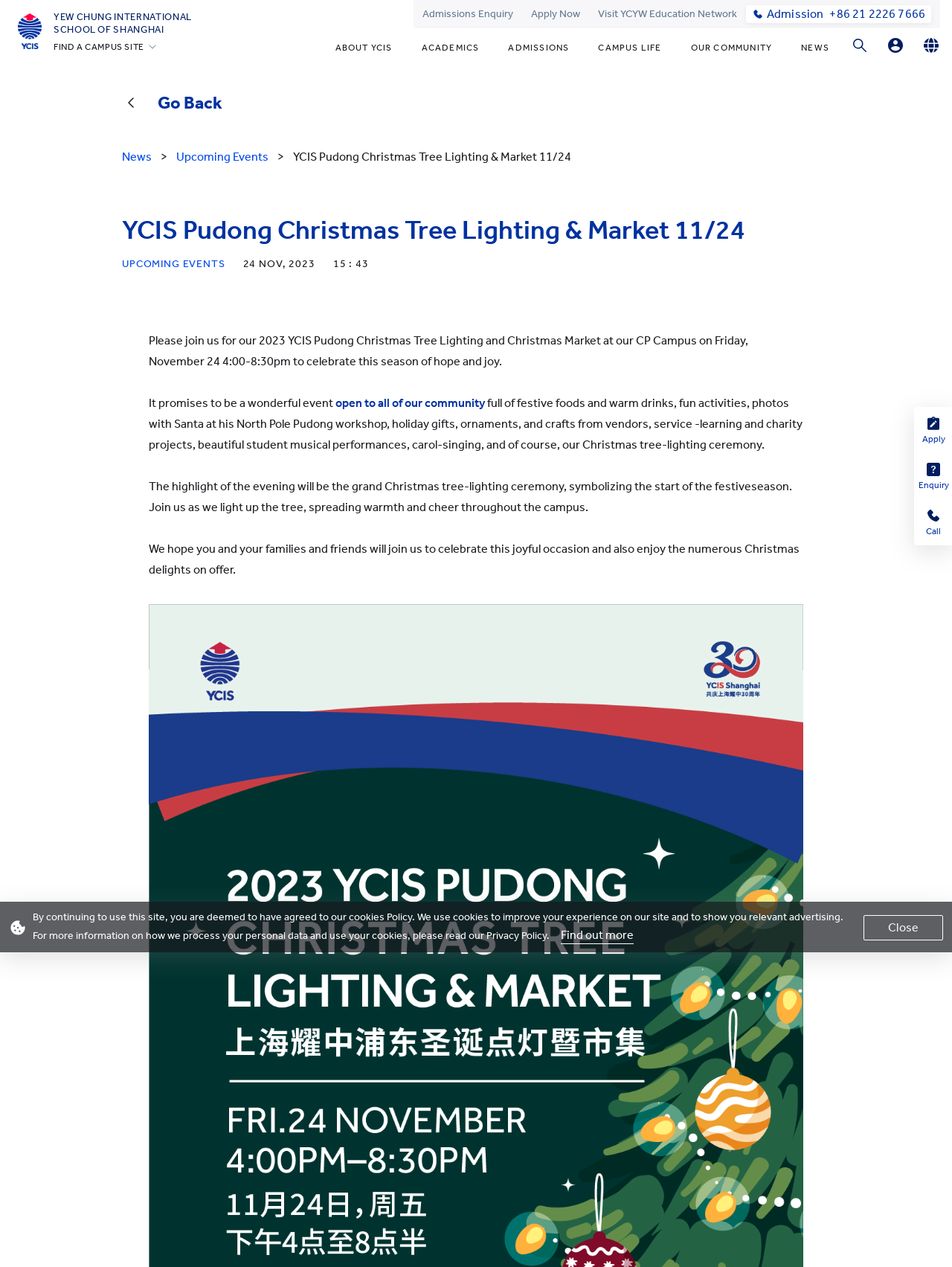Give the bounding box coordinates for the element described as: "Visit YCYW Education Network".

[0.619, 0.0, 0.784, 0.022]